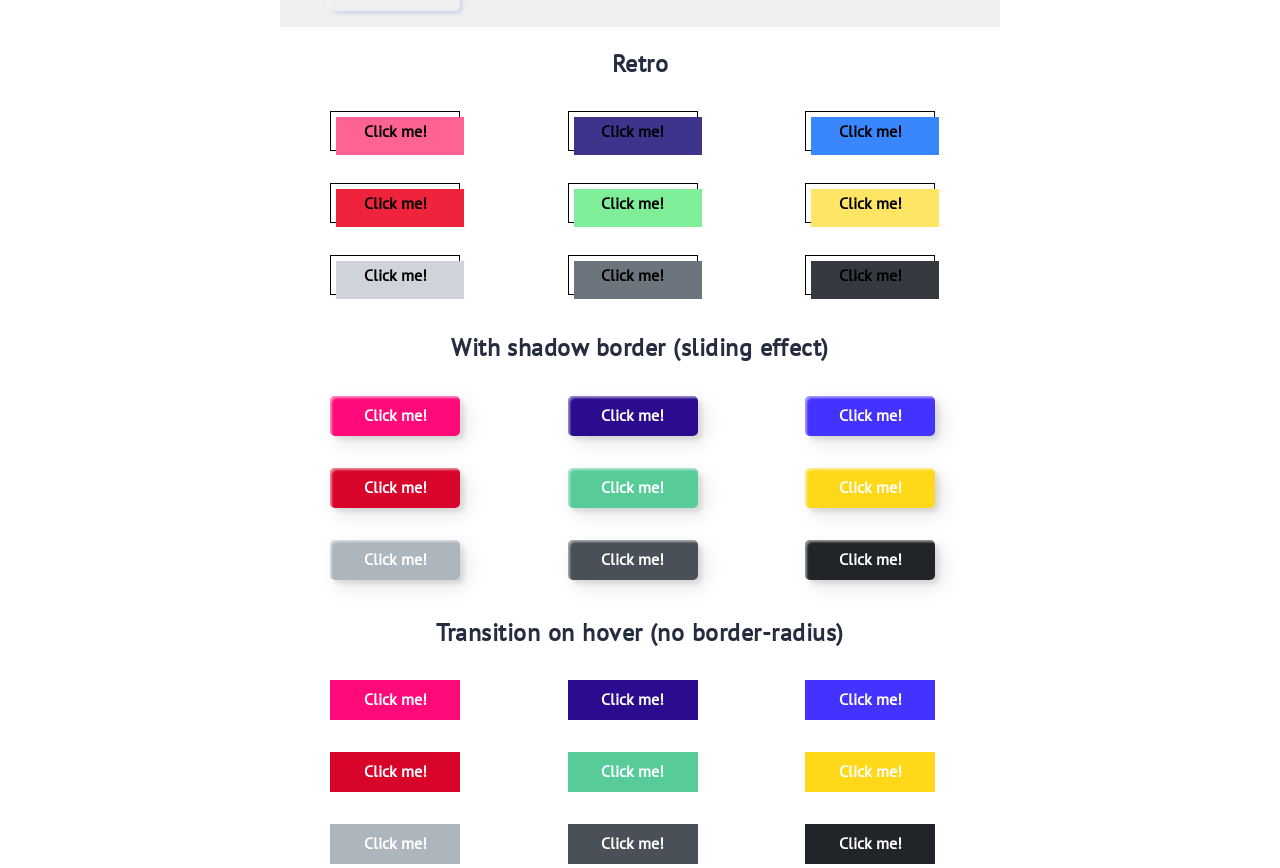What is the vertical position of the third button?
Based on the image, give a one-word or short phrase answer.

0.211